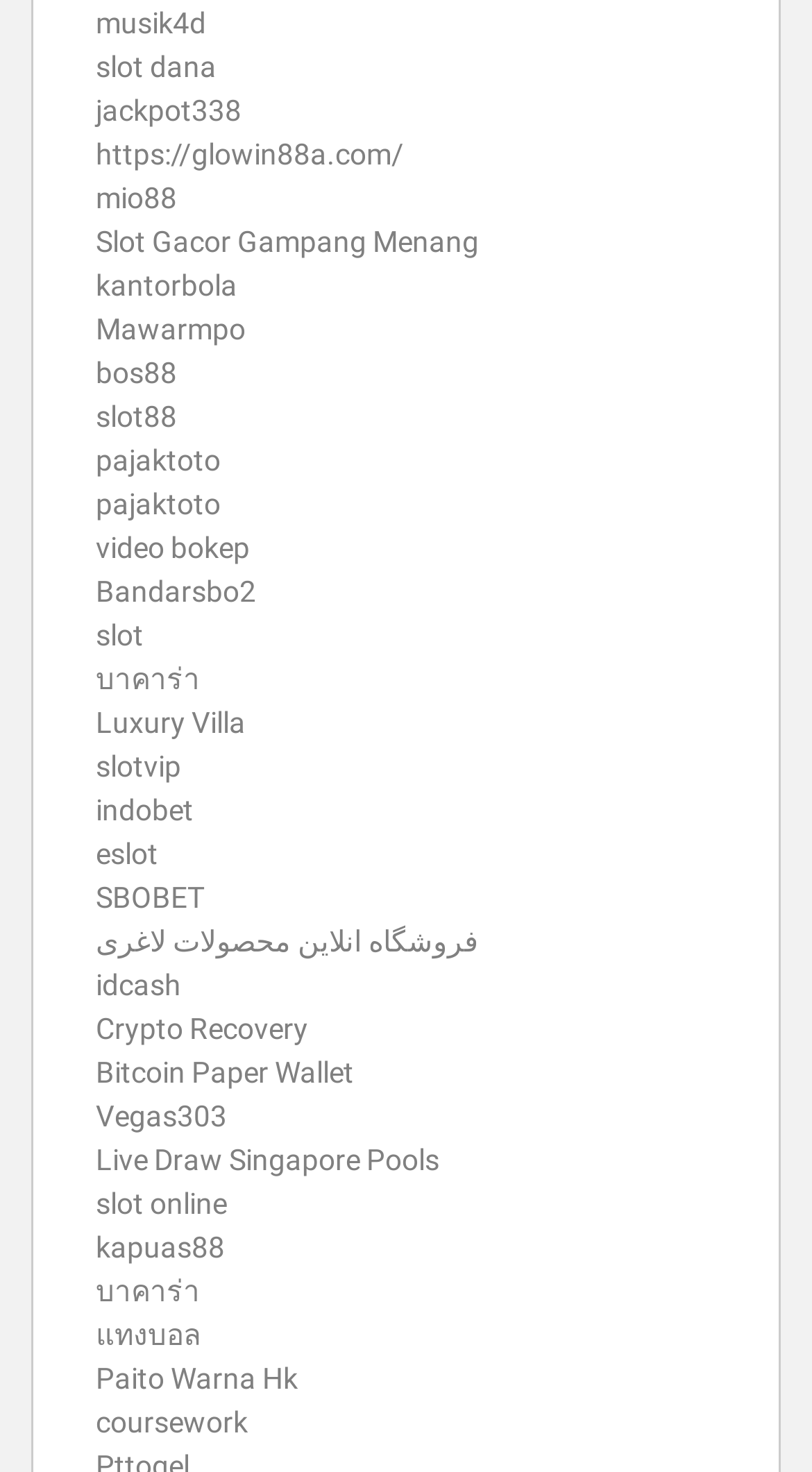Can you find the bounding box coordinates for the element that needs to be clicked to execute this instruction: "go to Slot Gacor Gampang Menang"? The coordinates should be given as four float numbers between 0 and 1, i.e., [left, top, right, bottom].

[0.118, 0.153, 0.59, 0.176]